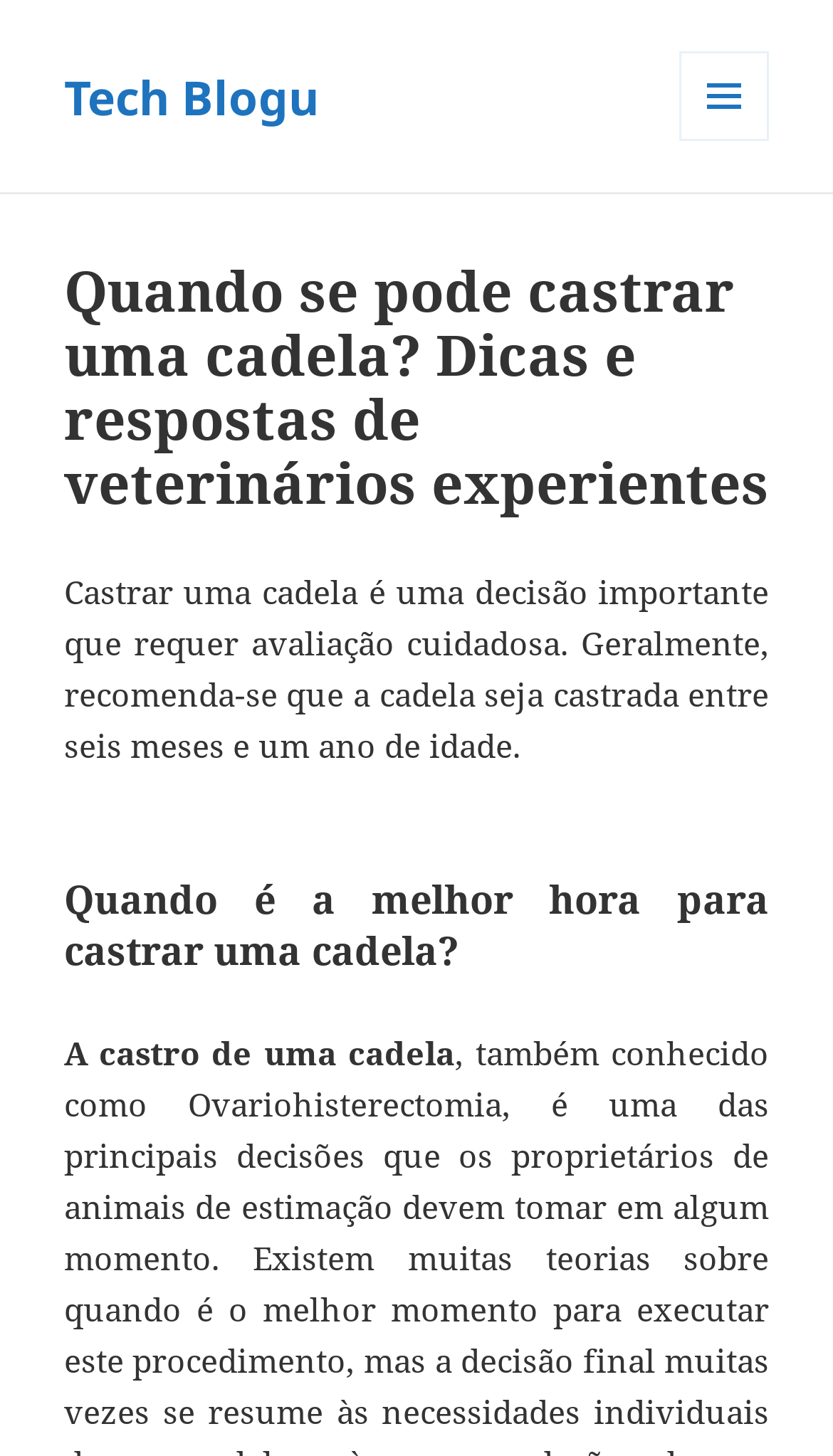From the screenshot, find the bounding box of the UI element matching this description: "Menu and widgets". Supply the bounding box coordinates in the form [left, top, right, bottom], each a float between 0 and 1.

[0.815, 0.035, 0.923, 0.097]